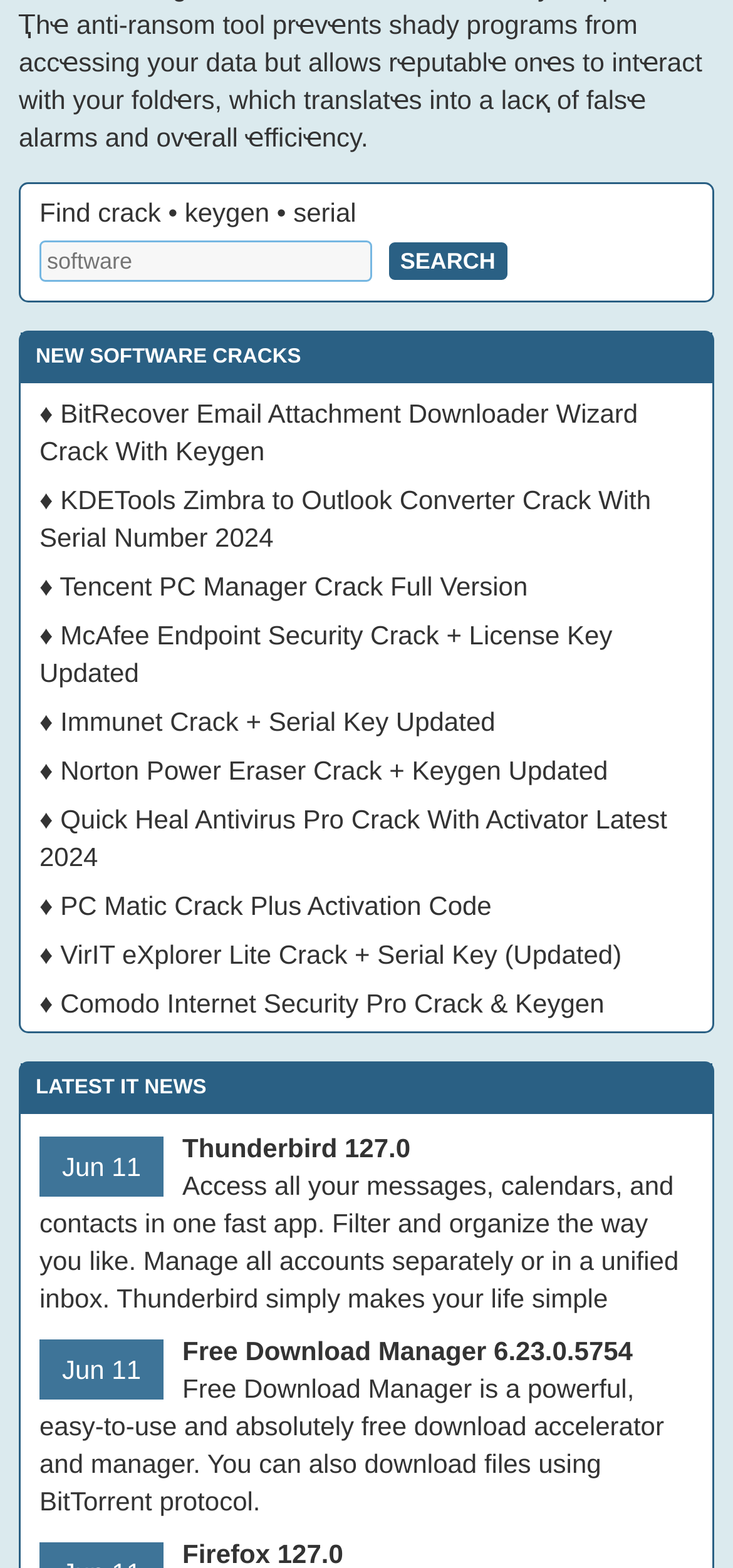Provide your answer to the question using just one word or phrase: What is the function of the button next to the search bar?

Search